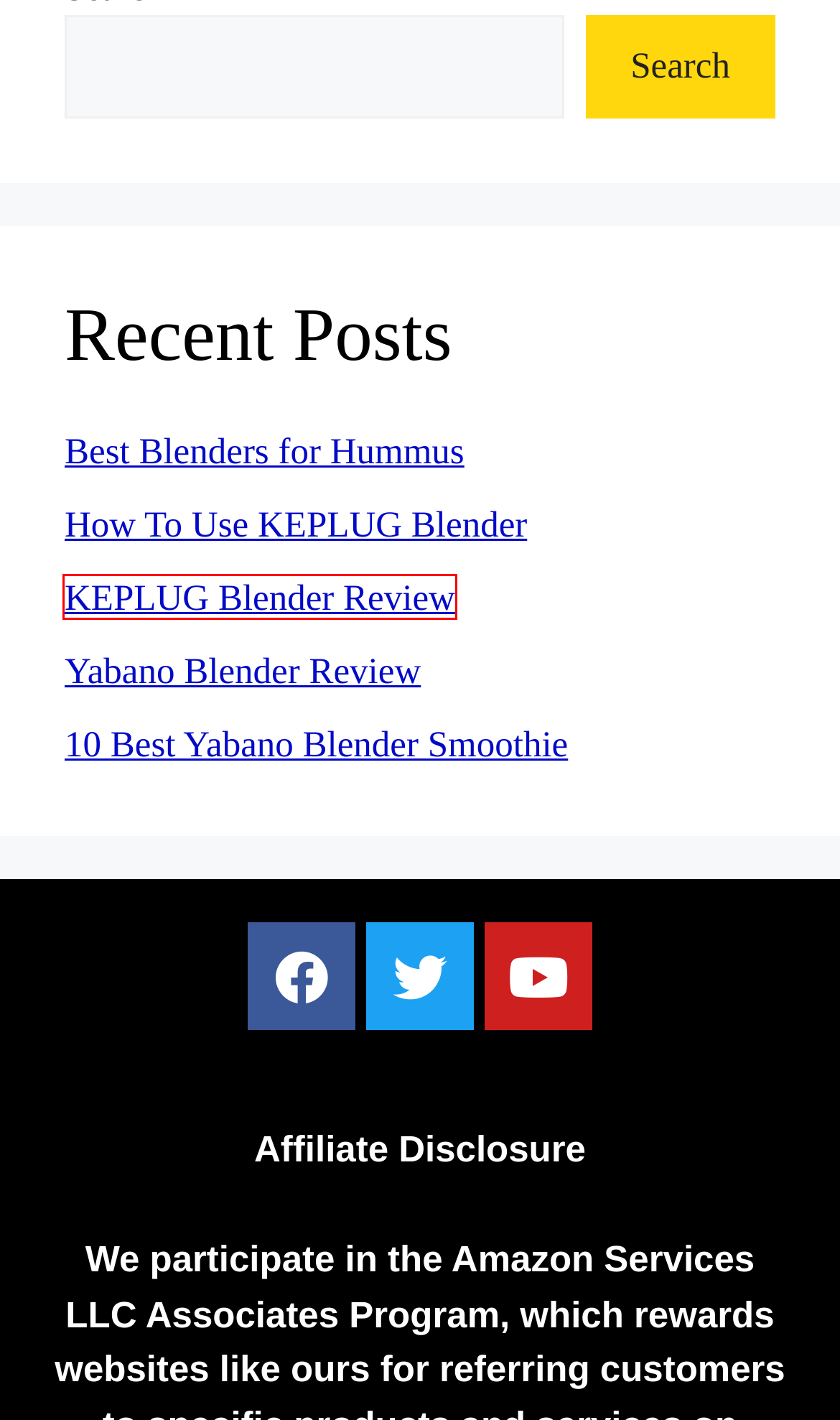Please examine the screenshot provided, which contains a red bounding box around a UI element. Select the webpage description that most accurately describes the new page displayed after clicking the highlighted element. Here are the candidates:
A. Yabano Blender Review - (2024 Updated)
B. RECIPE WITH BENDER Archives - CookAppliHub
C. HOME - CookAppliHub
D. KEPLUG Blender Review - The Ultimate Guide
E. 10 Best Yabano Blender Smoothie Recipes
F. Best Blenders for Hummus - Reviewed and Tasted
G. Matcha Morning Magic: Blend a Green Tea PB Kick
H. How To Use KEPLUG Blender - CookAppliHub

D